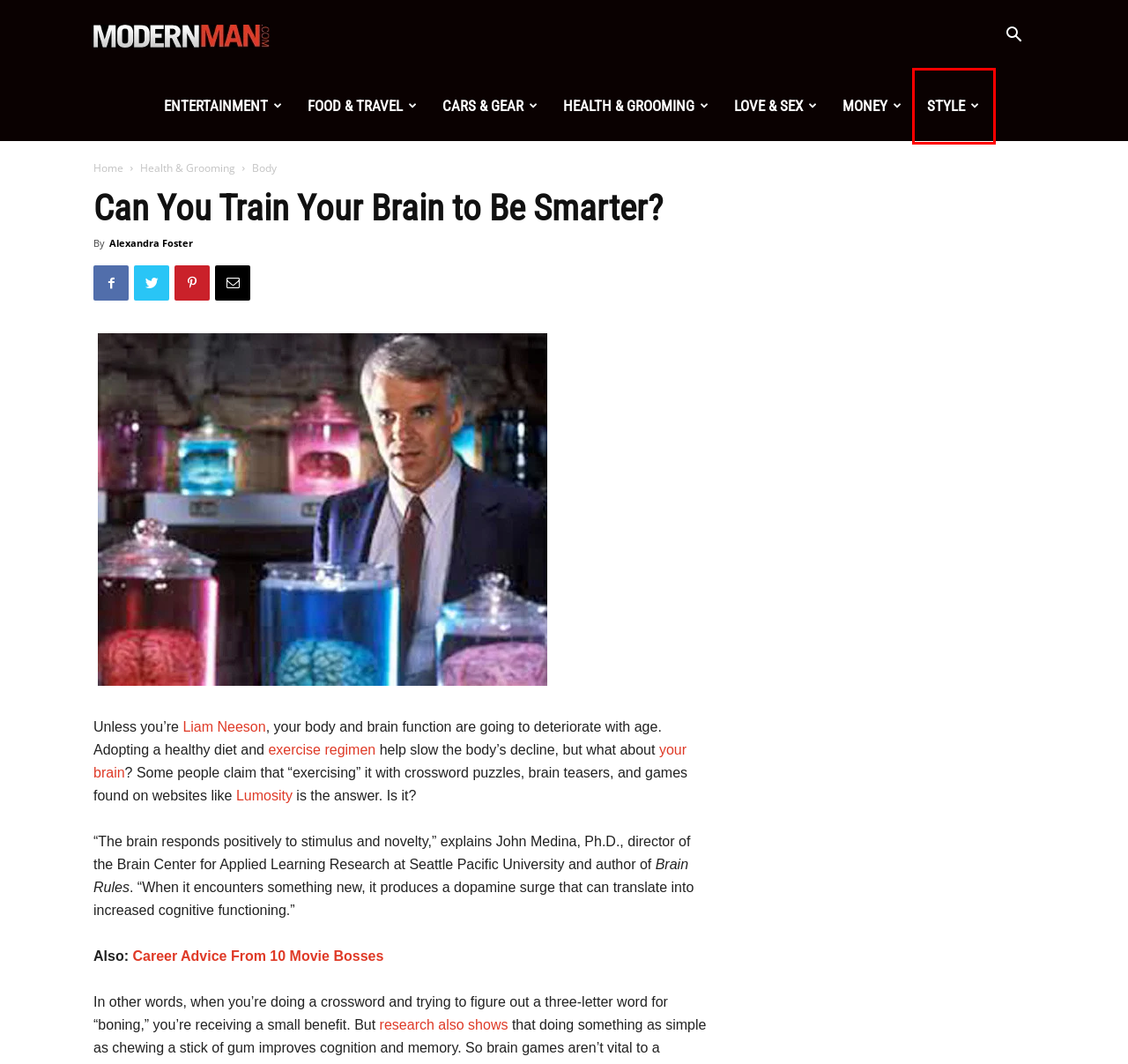You’re provided with a screenshot of a webpage that has a red bounding box around an element. Choose the best matching webpage description for the new page after clicking the element in the red box. The options are:
A. Health & Grooming Archives - Modern Man
B. Love & Sex Archives - Modern Man
C. How To Beat Up Animals When Animals Attack - Modern Man
D. Food & Travel Archives - Modern Man
E. 7 Myths About Your Brain - Modern Man
F. Modern Man | Mens Style, Gadgets, Dating Advice, Grooming, Money, and Humor | ModernMan.com
G. Money Archives - Modern Man
H. Style Archives - Modern Man

H